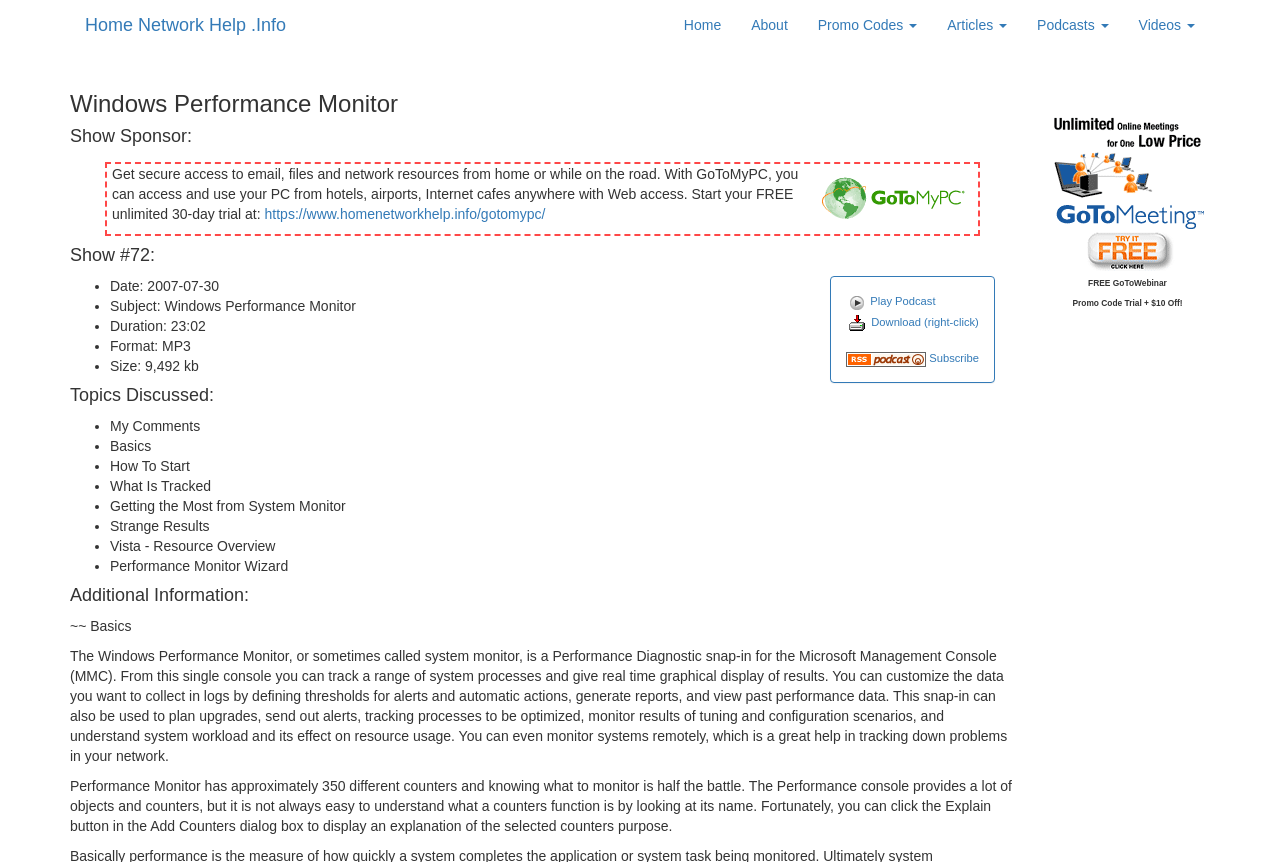Find the bounding box coordinates for the HTML element described as: "Promo Codes". The coordinates should consist of four float values between 0 and 1, i.e., [left, top, right, bottom].

[0.627, 0.0, 0.728, 0.058]